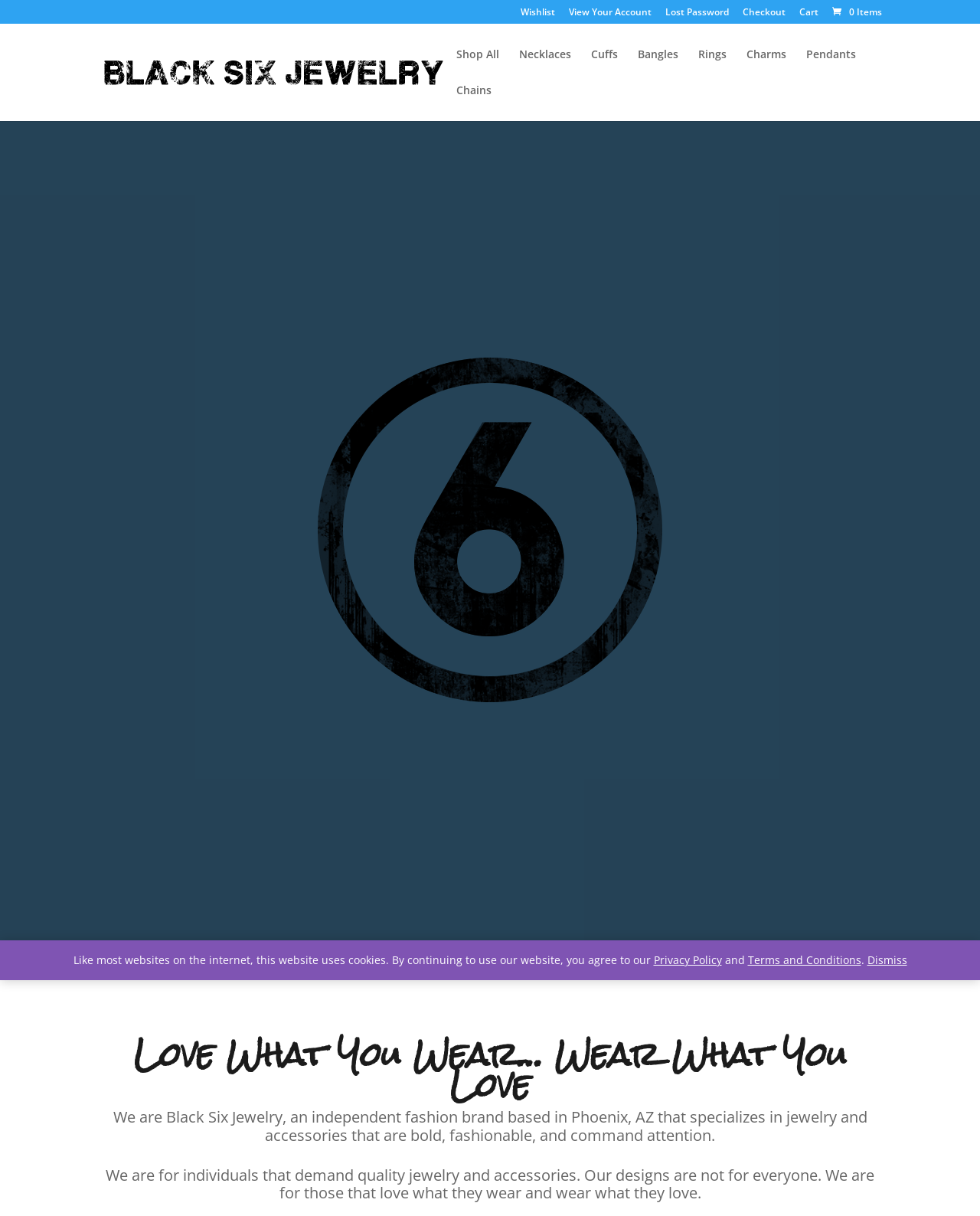Determine and generate the text content of the webpage's headline.

Love What You Wear… Wear What You Love